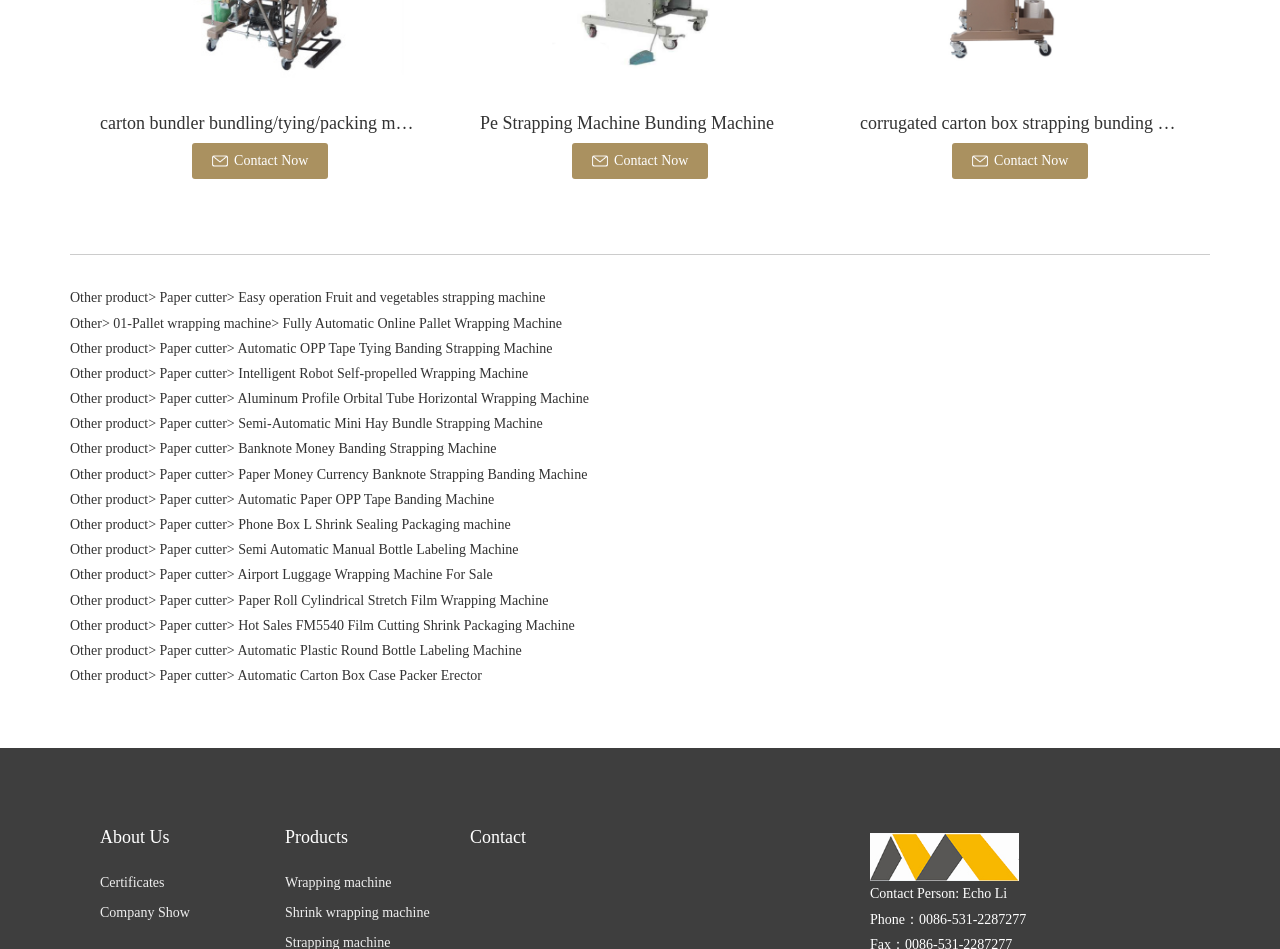What is the purpose of the 'Contact Now' links?
Kindly answer the question with as much detail as you can.

The 'Contact Now' links are hidden and appear next to each product heading, suggesting that they are meant to allow users to quickly contact the company for more information or to inquire about the product.